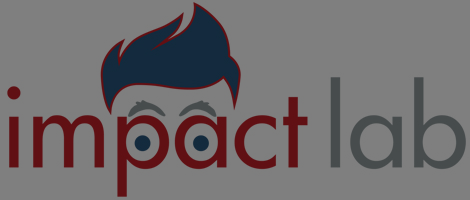Create a detailed narrative for the image.

The image features the logo of "Impact Lab," which is presented in a modern design. The logo consists of the word "impact" spelled in a bold, dark red font, coupled with a playful blue graphic element resembling a cartoon face with prominent eyes and a stylized hairstyle. This unique character adds a vibrant touch to the branding, emphasizing creativity and innovation. The accompanying text "lab" is displayed in a sleek, grey font, suggesting a focus on research and forward-thinking ideas. The overall aesthetic communicates a blend of professionalism and approachability, making it suitable for a platform dedicated to exploring significant projects and advancements in human history.